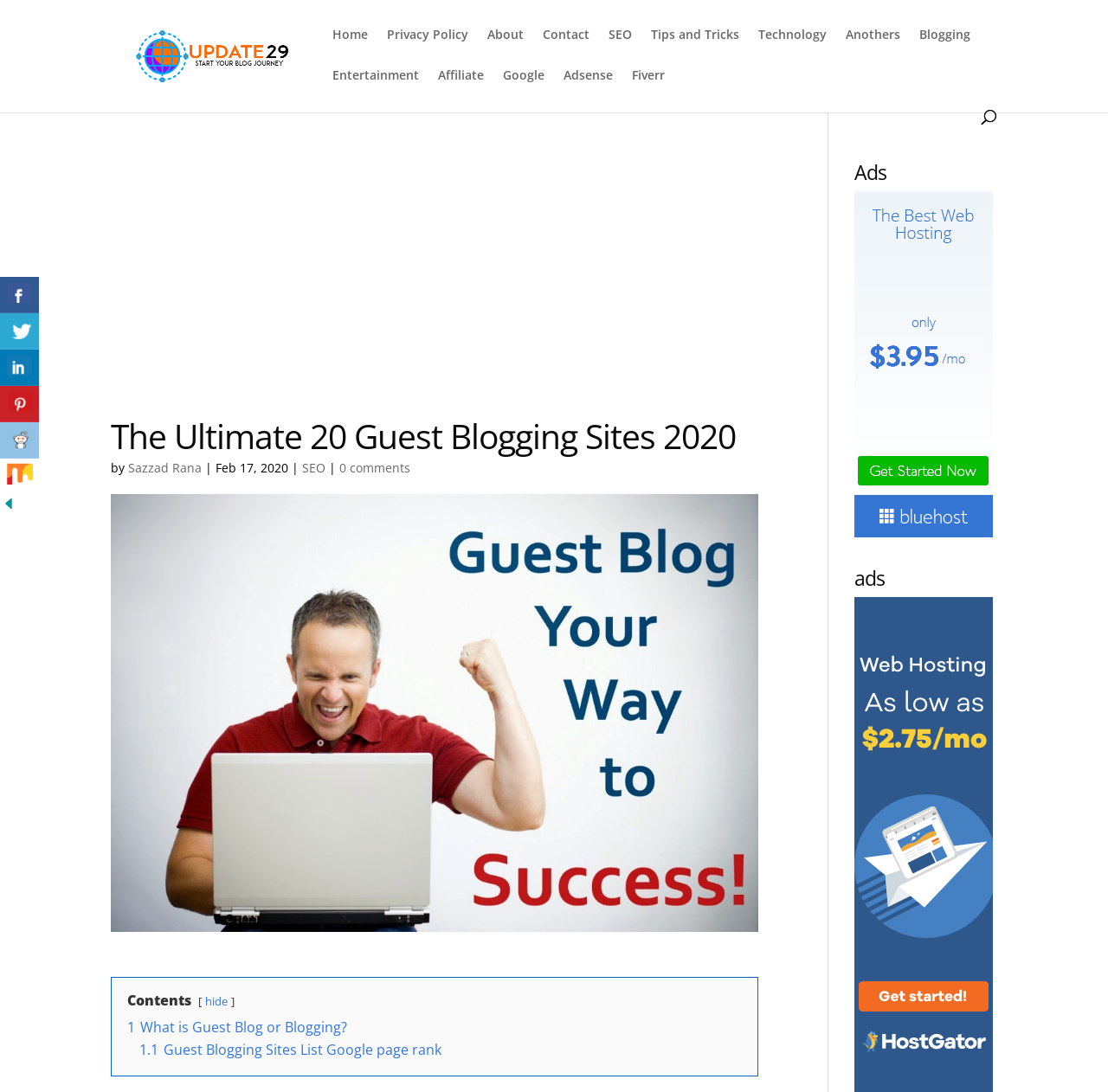Please locate the bounding box coordinates for the element that should be clicked to achieve the following instruction: "Click on the 'Update29' link". Ensure the coordinates are given as four float numbers between 0 and 1, i.e., [left, top, right, bottom].

[0.103, 0.041, 0.28, 0.059]